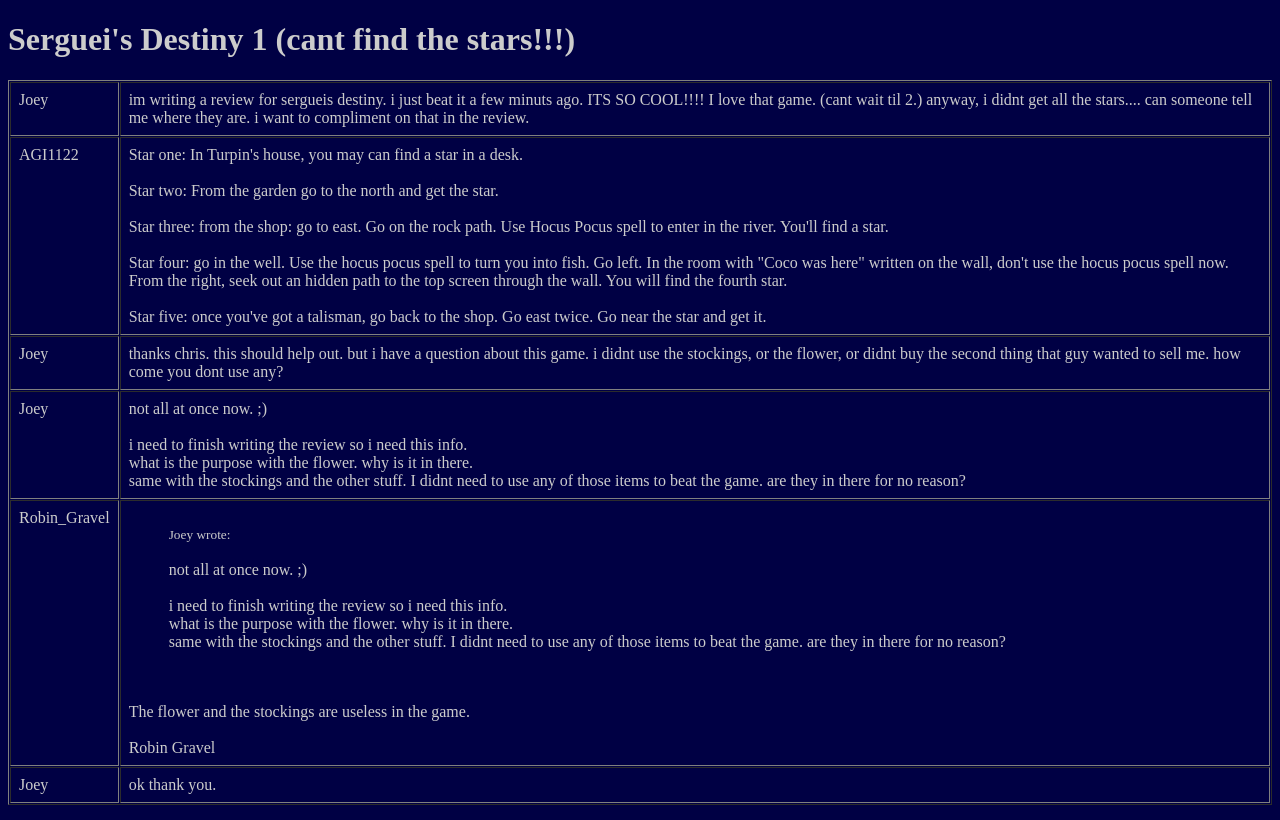Can you give a comprehensive explanation to the question given the content of the image?
Who wrote the first comment?

I looked at the first row in the table and found the gridcell containing the author's name, which is 'Joey'.